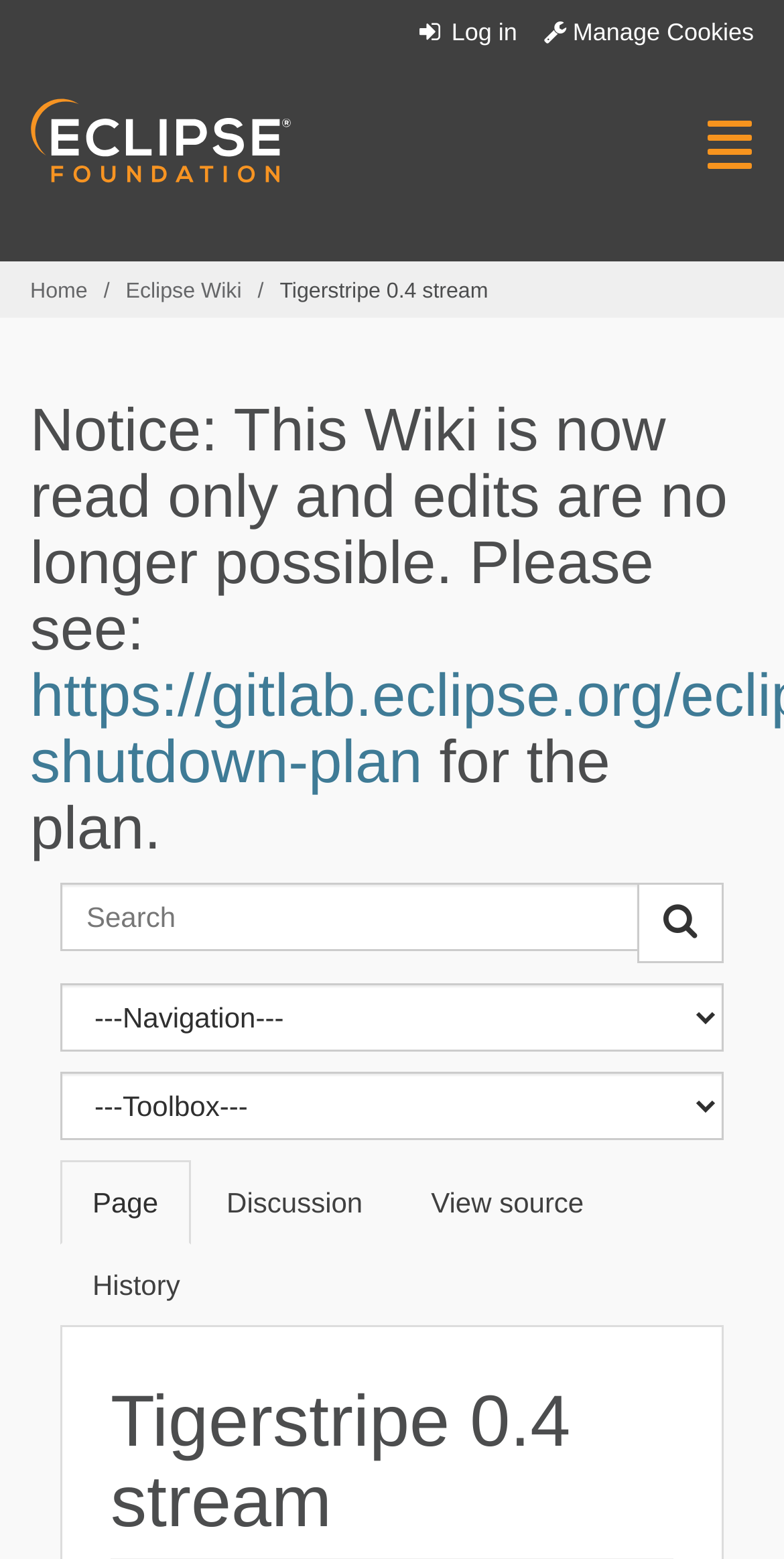Give a detailed overview of the webpage's appearance and contents.

The webpage is titled "Tigerstripe 0.4 stream - Eclipsepedia" and has a logo of Eclipse.org at the top left corner. Below the logo, there is a navigation section with links to "Home" and "Eclipse Wiki". 

To the right of the navigation section, there is a heading "Breadcrumbs" followed by a link to "Tigerstripe 0.4 stream". 

Below the breadcrumbs, there is a notice section that spans almost the entire width of the page, informing users that the wiki is now read-only and edits are no longer possible, with a link to a plan for the wiki shutdown.

Under the notice section, there is a "Jump to" section with links to "navigation" and "search". Next to the "Jump to" section, there is a search box with a button and two comboboxes below it.

At the top right corner, there are links to "Log in" and "Manage Cookies", as well as a button to toggle navigation. 

The main content of the page is organized into tabs, with links to "Page", "Discussion", "View source", and "History" at the top. Each tab has a corresponding shortcut key.